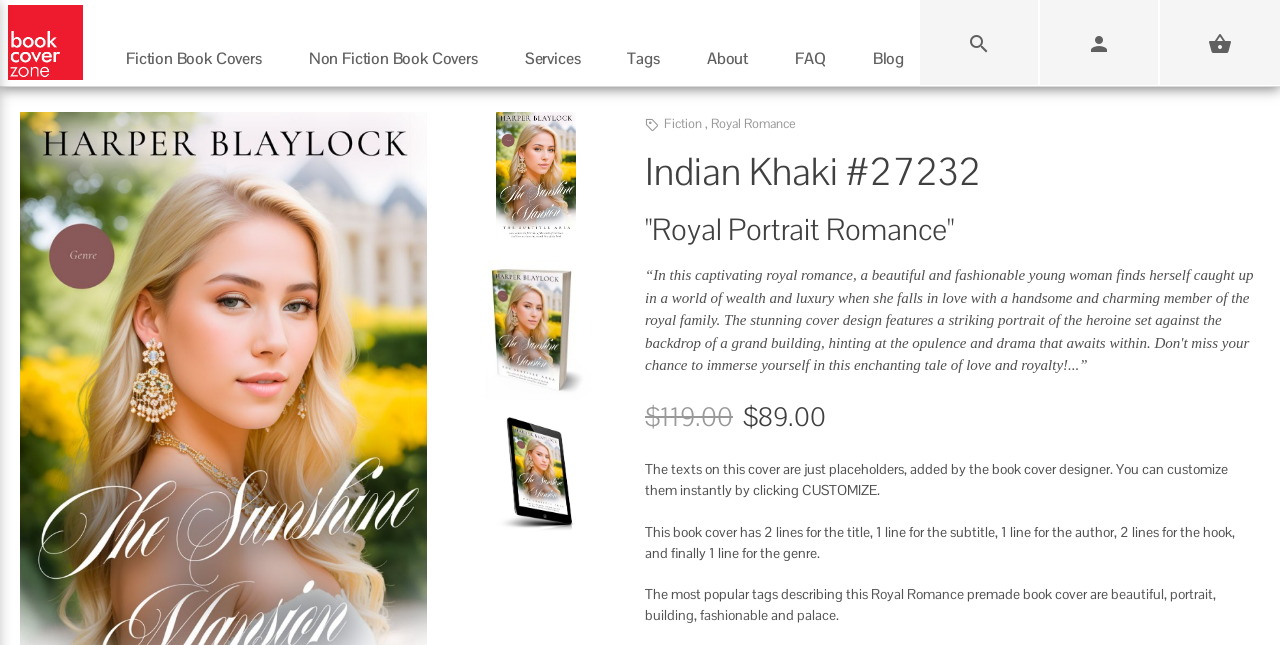Using the provided element description "Reformat for Audible-ready cover ($49)", determine the bounding box coordinates of the UI element.

[0.016, 0.32, 0.415, 0.359]